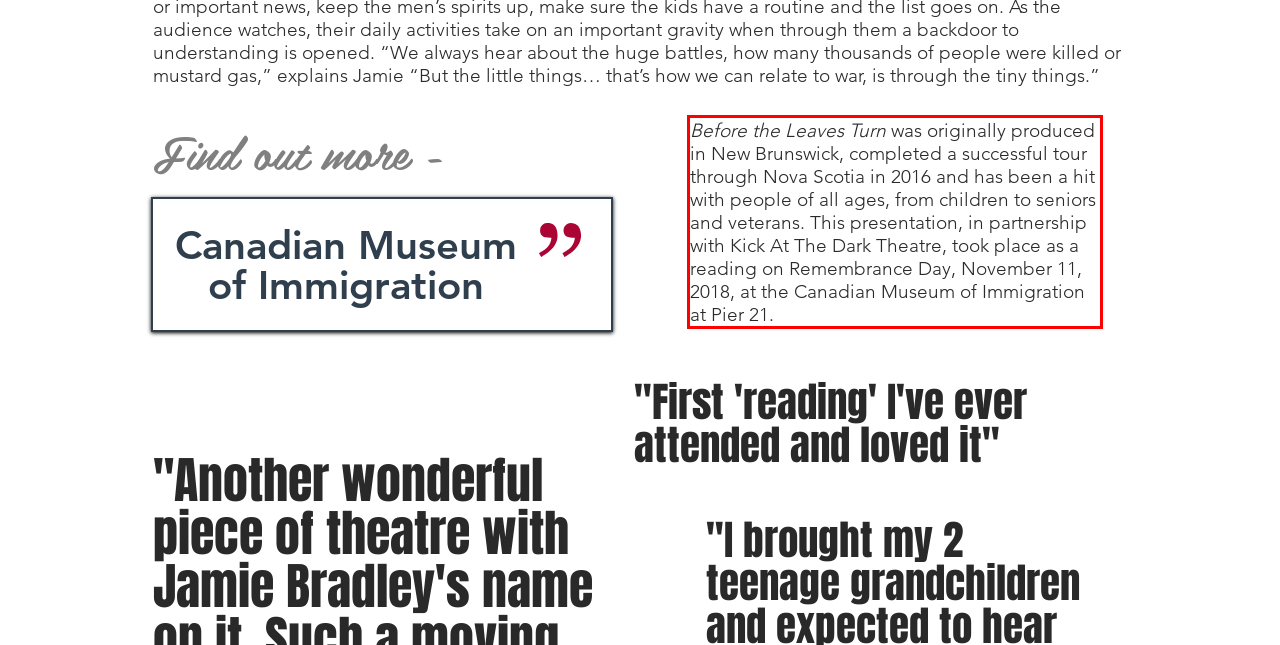You are given a webpage screenshot with a red bounding box around a UI element. Extract and generate the text inside this red bounding box.

Before the Leaves Turn was originally produced in New Brunswick, completed a successful tour through Nova Scotia in 2016 and has been a hit with people of all ages, from children to seniors and veterans. This presentation, in partnership with Kick At The Dark Theatre, took place as a reading on Remembrance Day, November 11, 2018, at the Canadian Museum of Immigration at Pier 21.